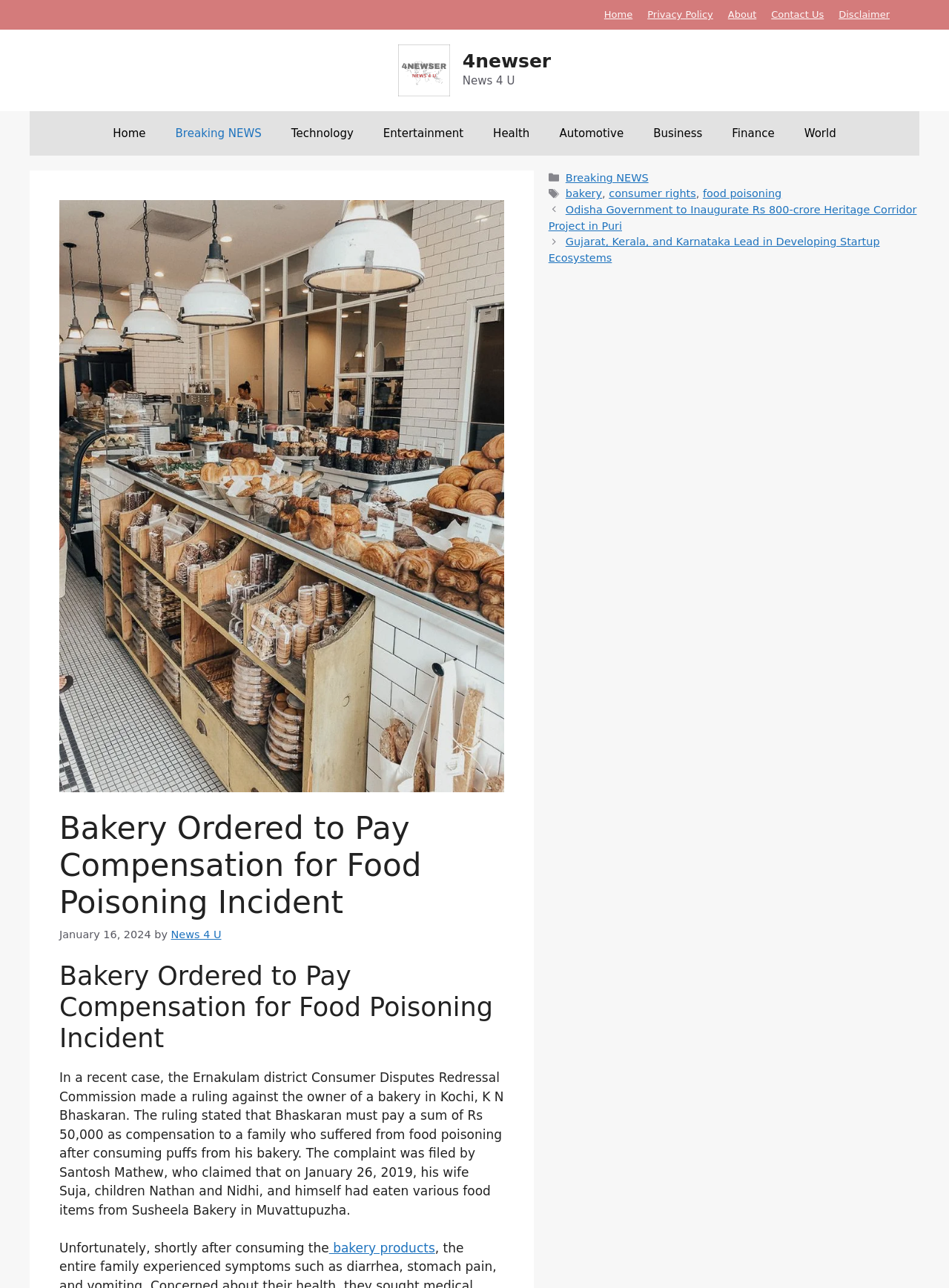Please answer the following query using a single word or phrase: 
What is the name of the person who filed the complaint?

Santosh Mathew